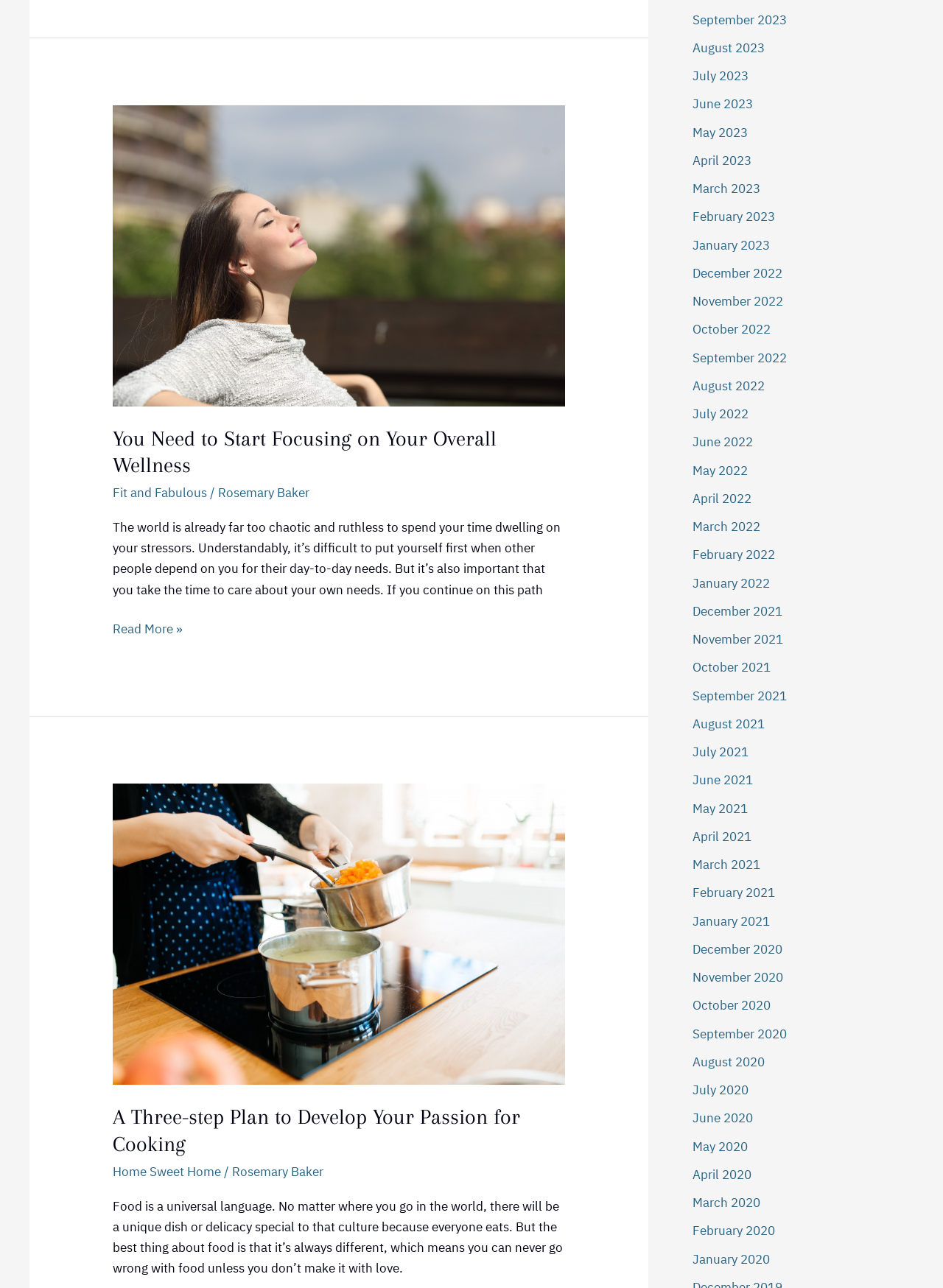Identify the bounding box coordinates of the area you need to click to perform the following instruction: "view the image of 'woman relaxing'".

[0.12, 0.082, 0.599, 0.316]